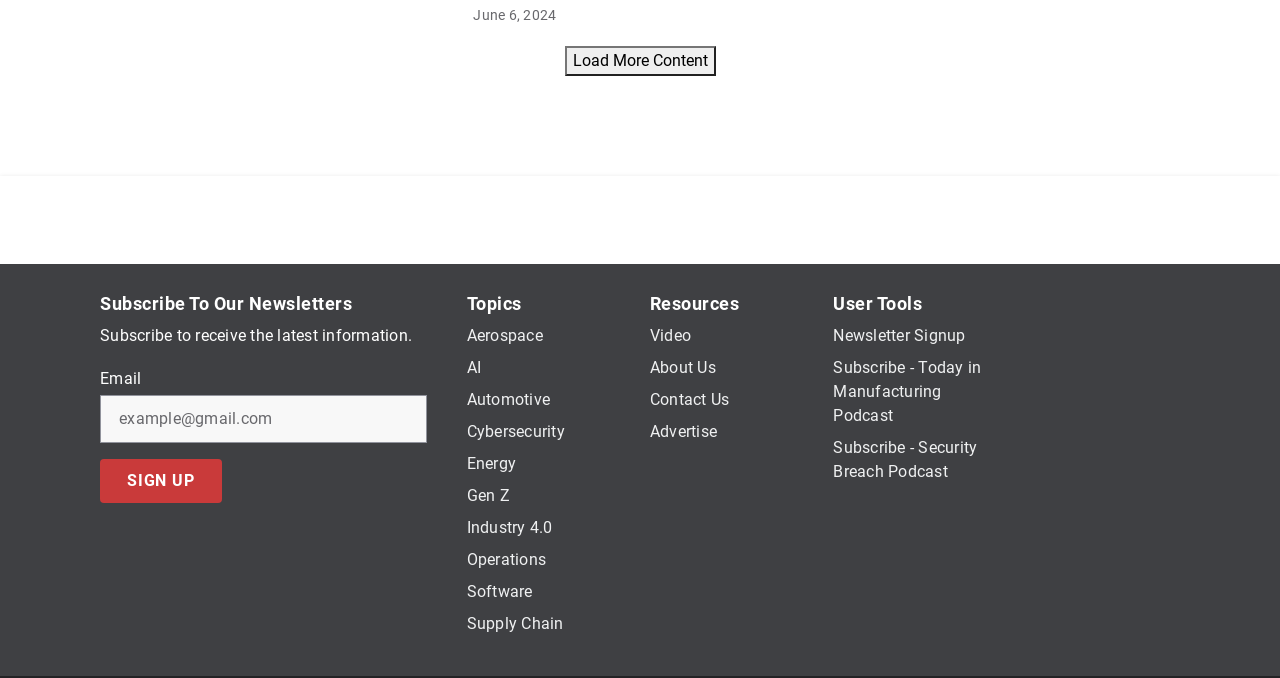What is the label of the textbox in the 'Secondary Footer' section?
Answer the question with just one word or phrase using the image.

Email